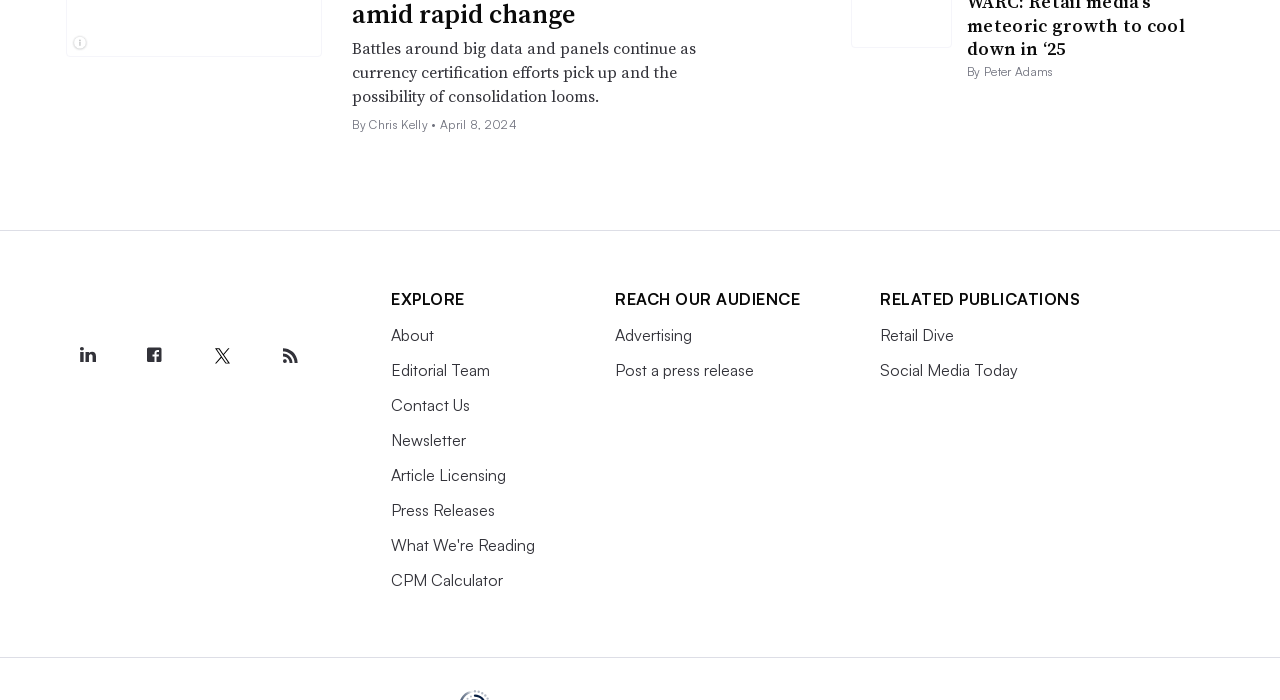Determine the bounding box coordinates for the HTML element described here: "aria-label="Industry Dive LinkedIn"".

[0.052, 0.478, 0.085, 0.538]